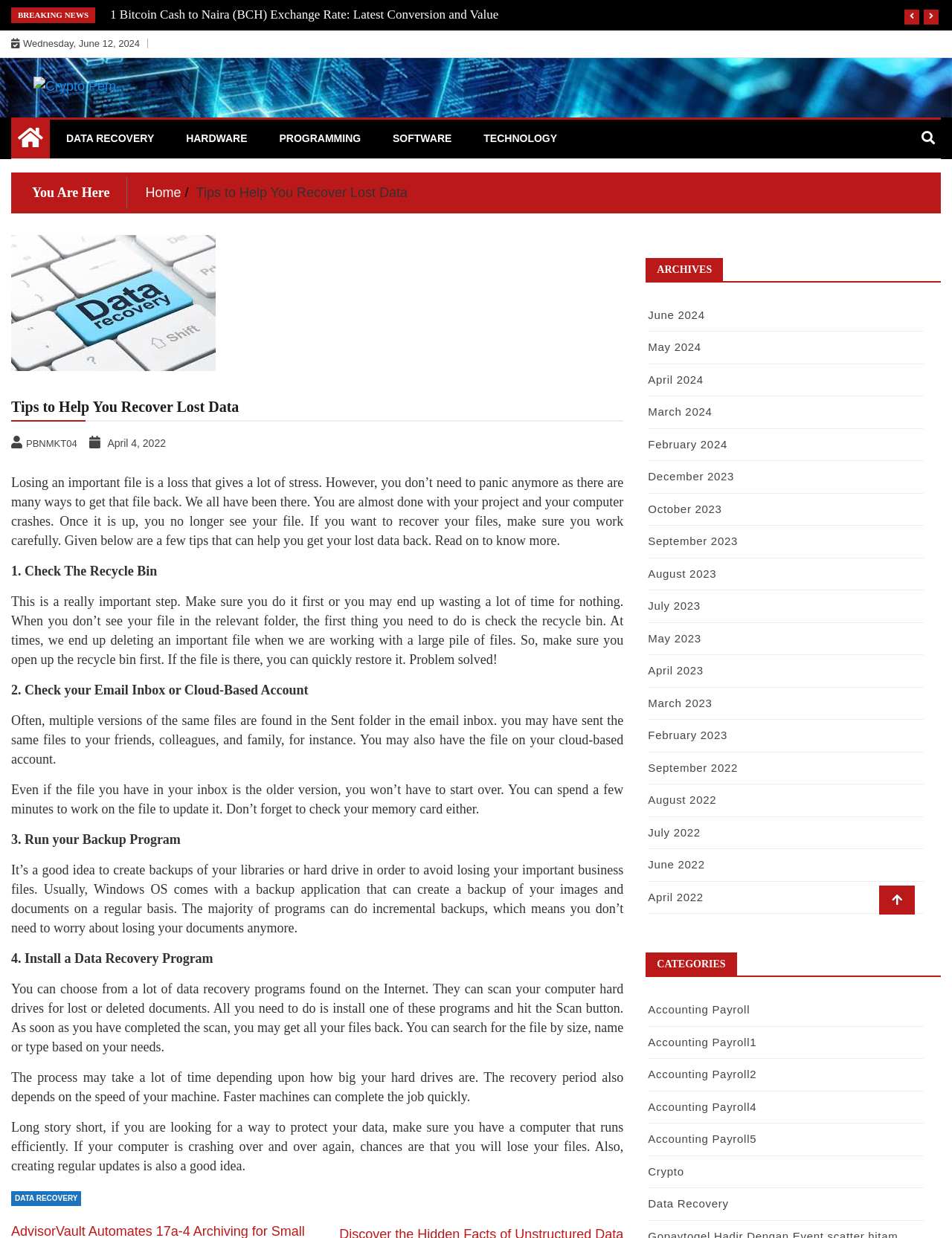Please provide a one-word or short phrase answer to the question:
What is the name of the website?

Crypto Pem